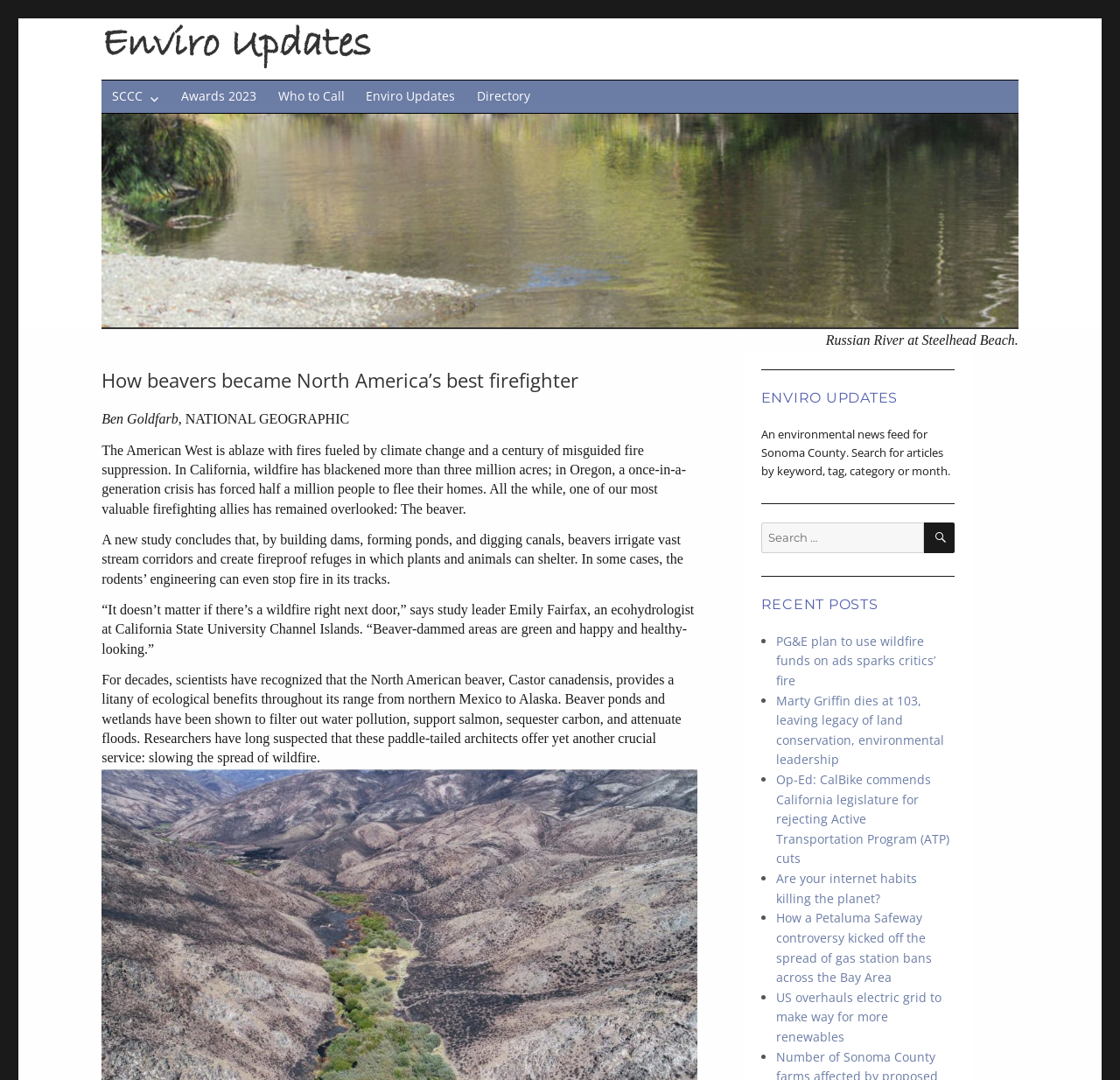Who is the author of the article?
Using the image, answer in one word or phrase.

Ben Goldfarb